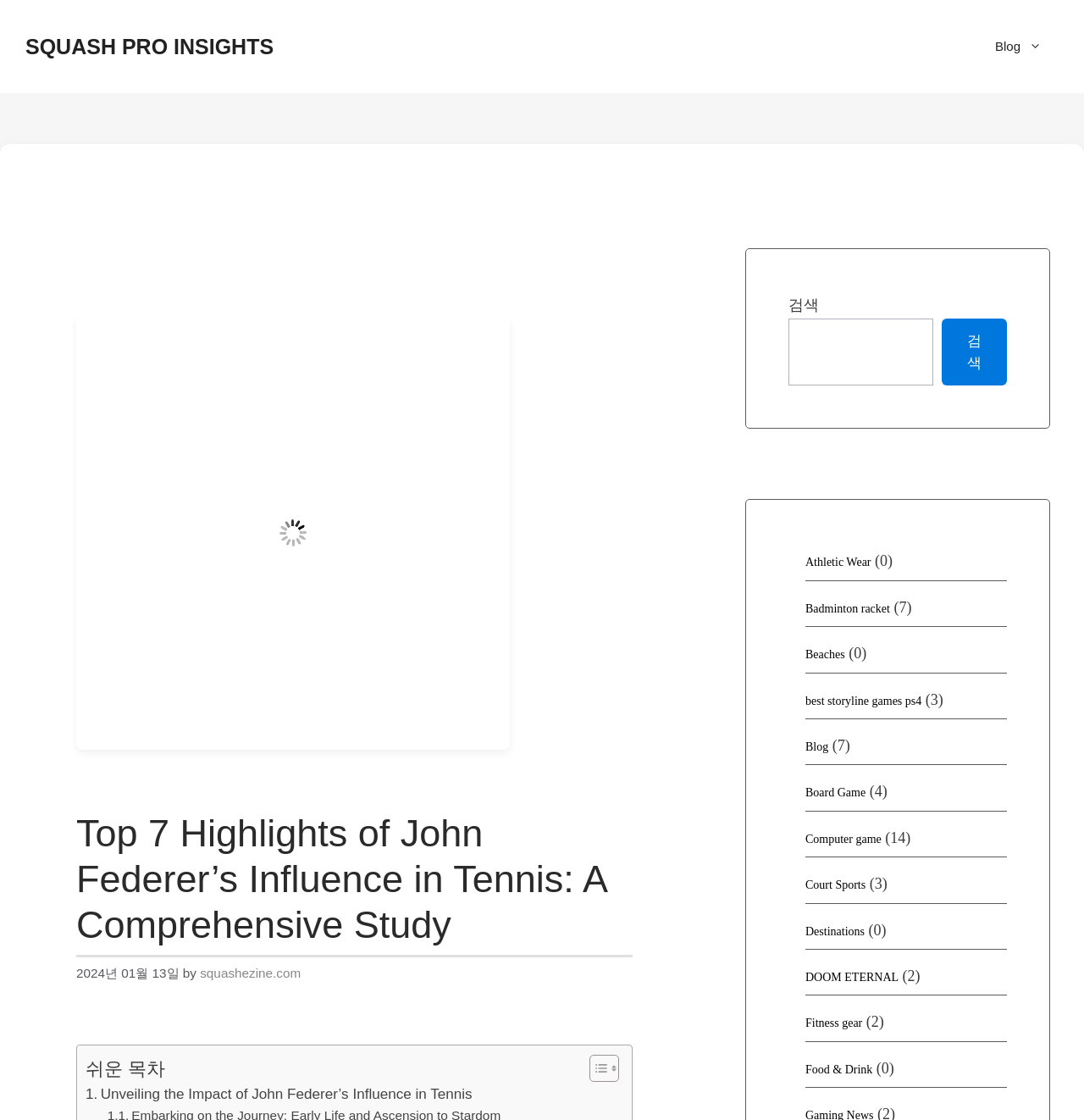Find the bounding box coordinates of the element to click in order to complete the given instruction: "Click the 'SQUASH PRO INSIGHTS' link."

[0.023, 0.031, 0.252, 0.052]